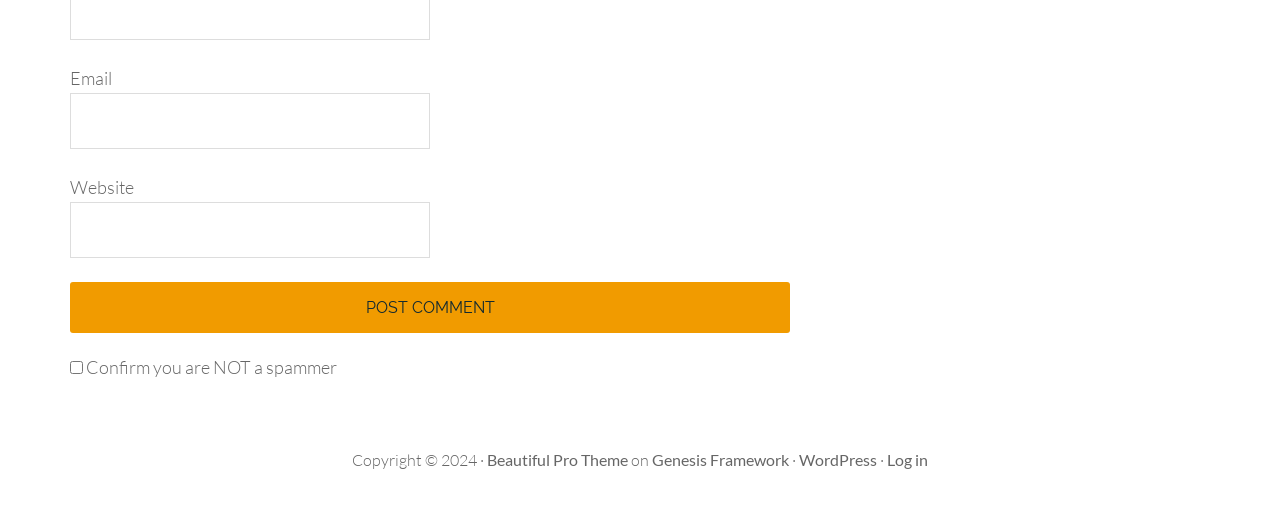How many links are at the bottom of the webpage?
Using the image as a reference, answer with just one word or a short phrase.

4